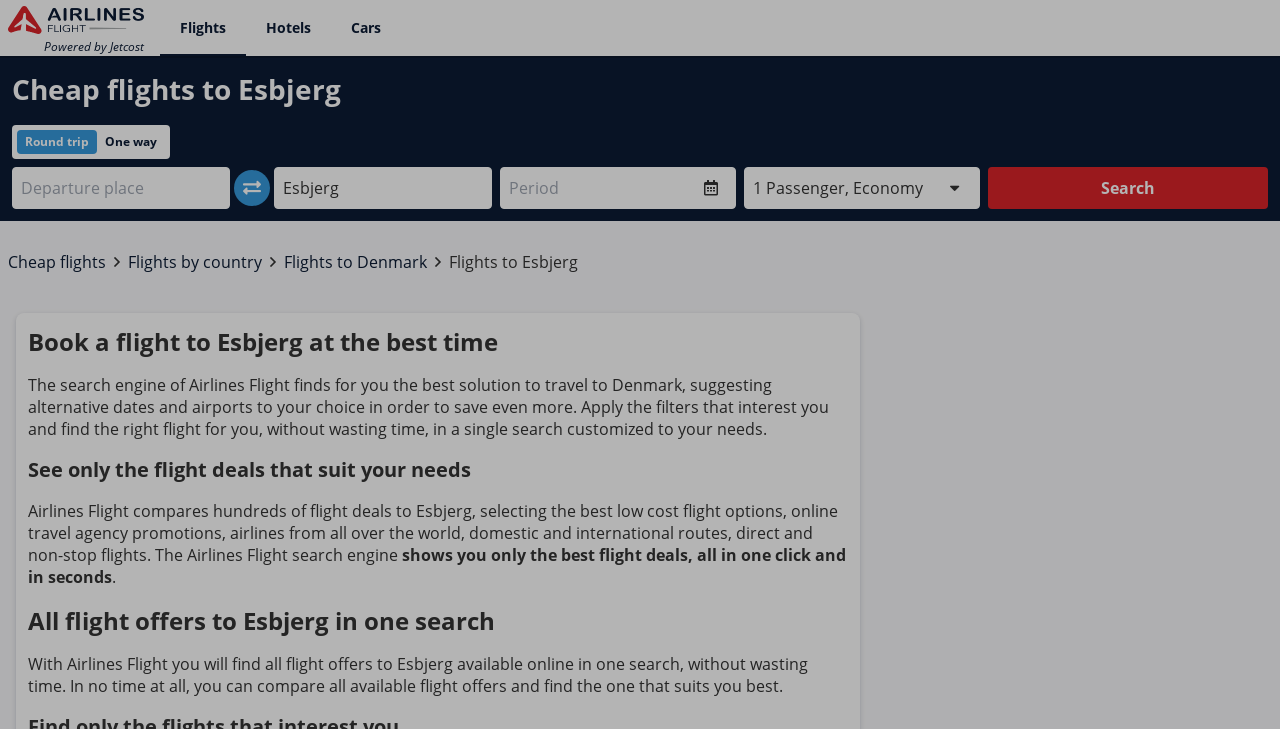Please answer the following question using a single word or phrase: What is the destination of the flight?

Esbjerg